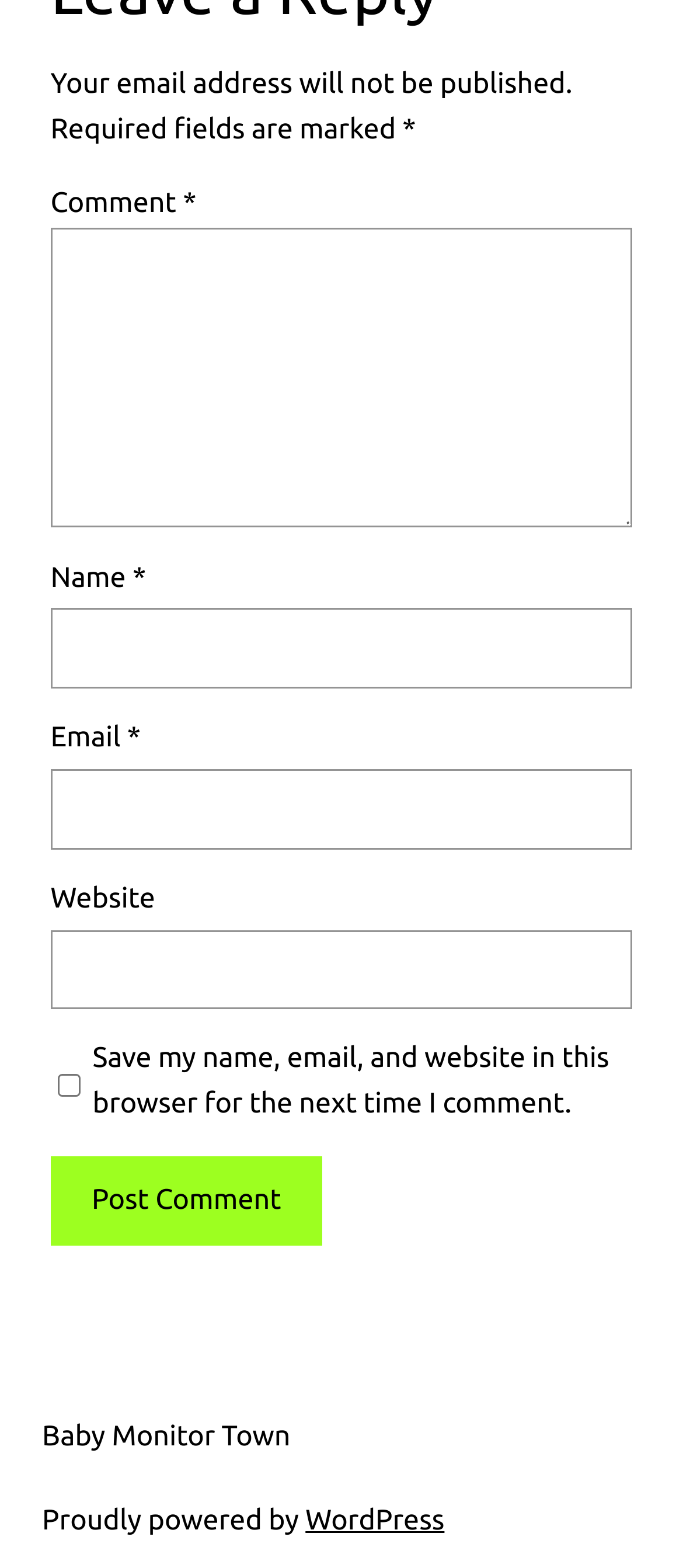Determine the bounding box coordinates for the area you should click to complete the following instruction: "Type your name".

[0.074, 0.388, 0.926, 0.439]